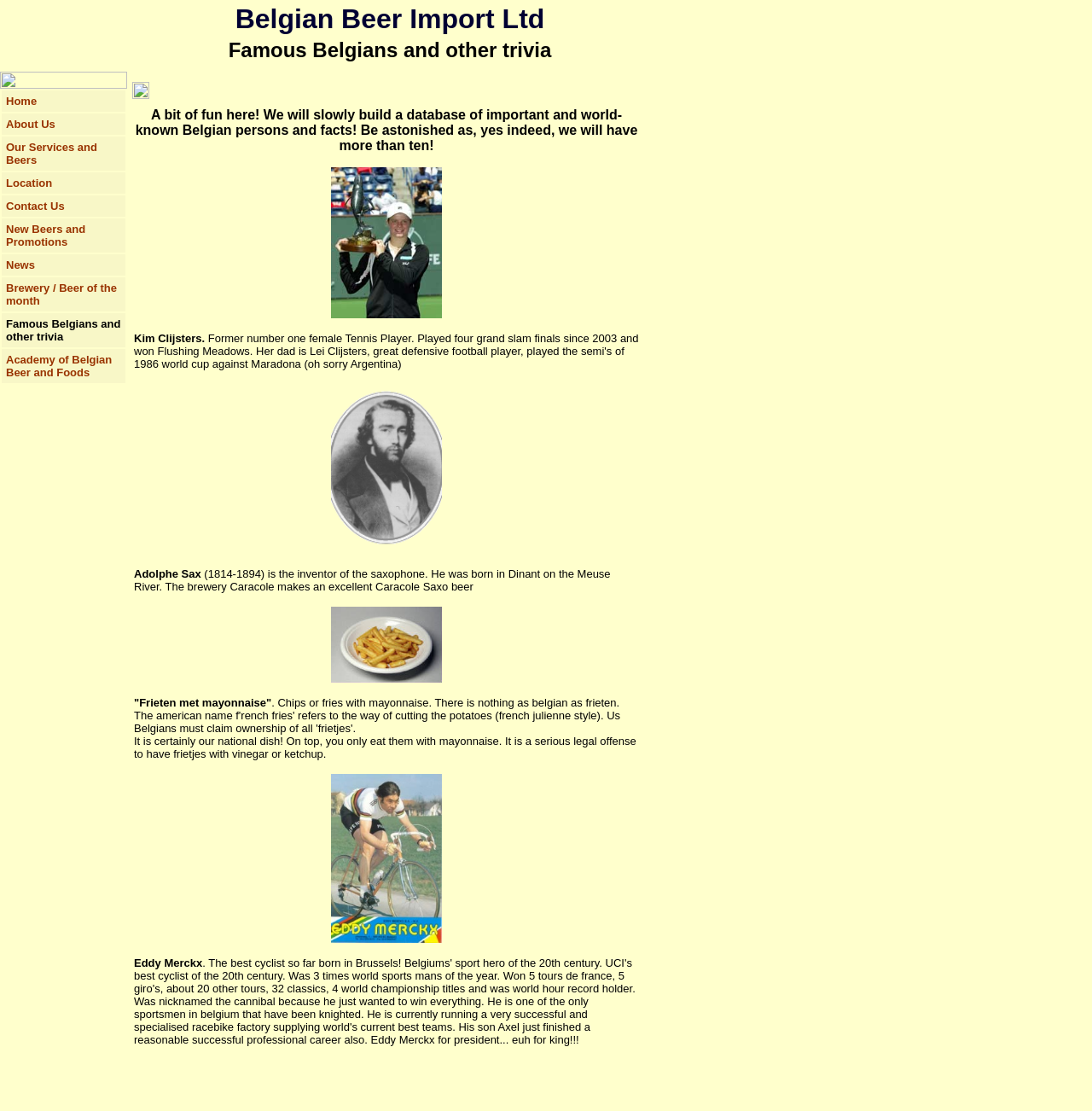With reference to the screenshot, provide a detailed response to the question below:
What is the name of the brewery that makes a Caracole Saxo beer?

The webpage mentions that the brewery Caracole makes an excellent Caracole Saxo beer, which is likely named after Adolphe Sax, the inventor of the saxophone.